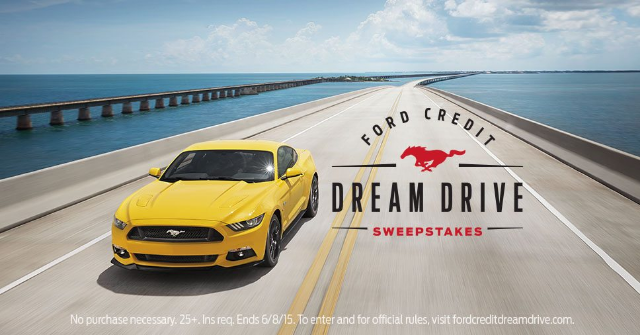Refer to the image and provide a thorough answer to this question:
Is a purchase necessary to enter the contest?

The caption explicitly states that no purchase is necessary to enter the contest, which means that participants do not need to buy anything to be eligible for the sweepstakes.